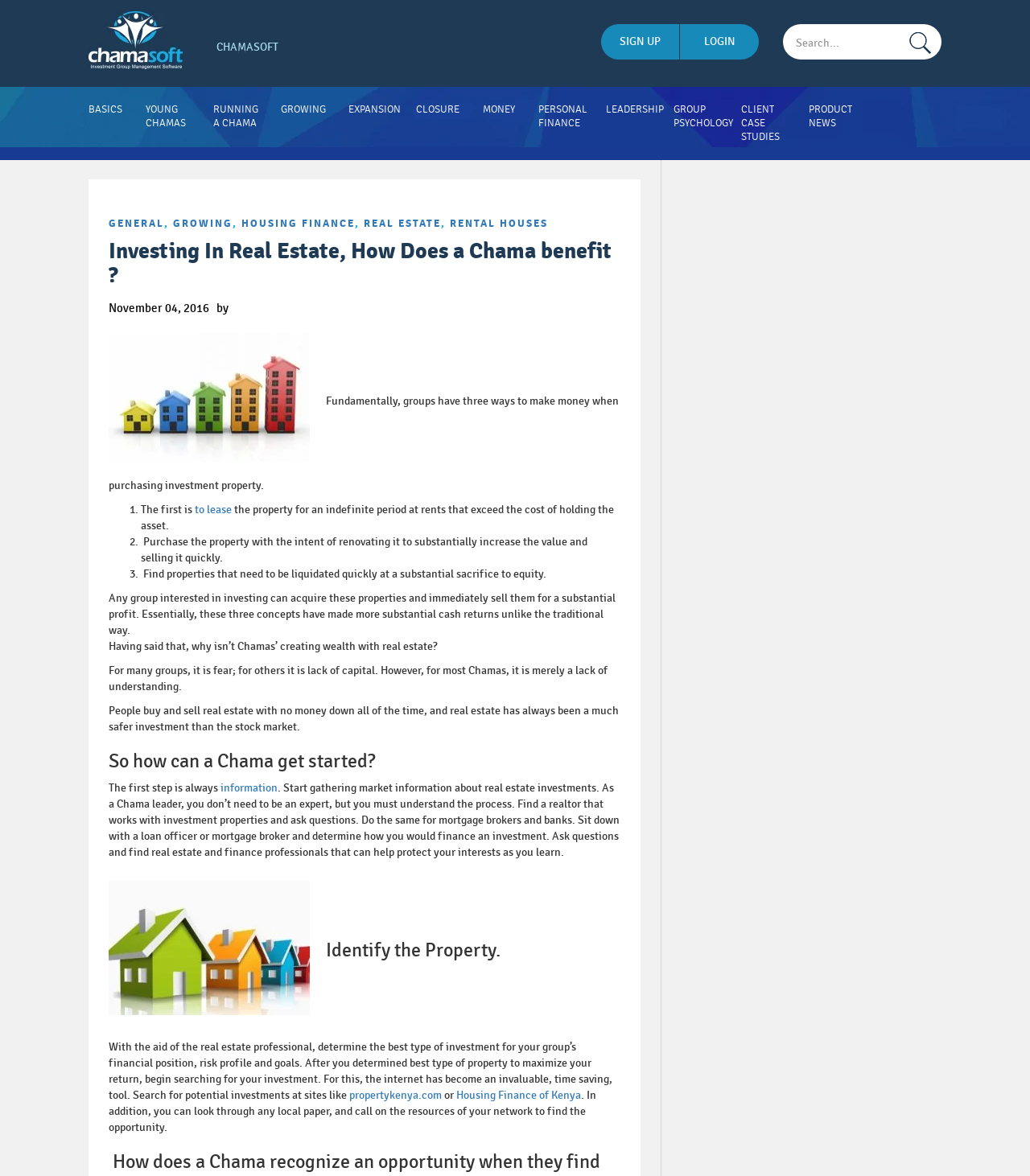Give a one-word or one-phrase response to the question: 
What is the topic of the article?

Investing in real estate